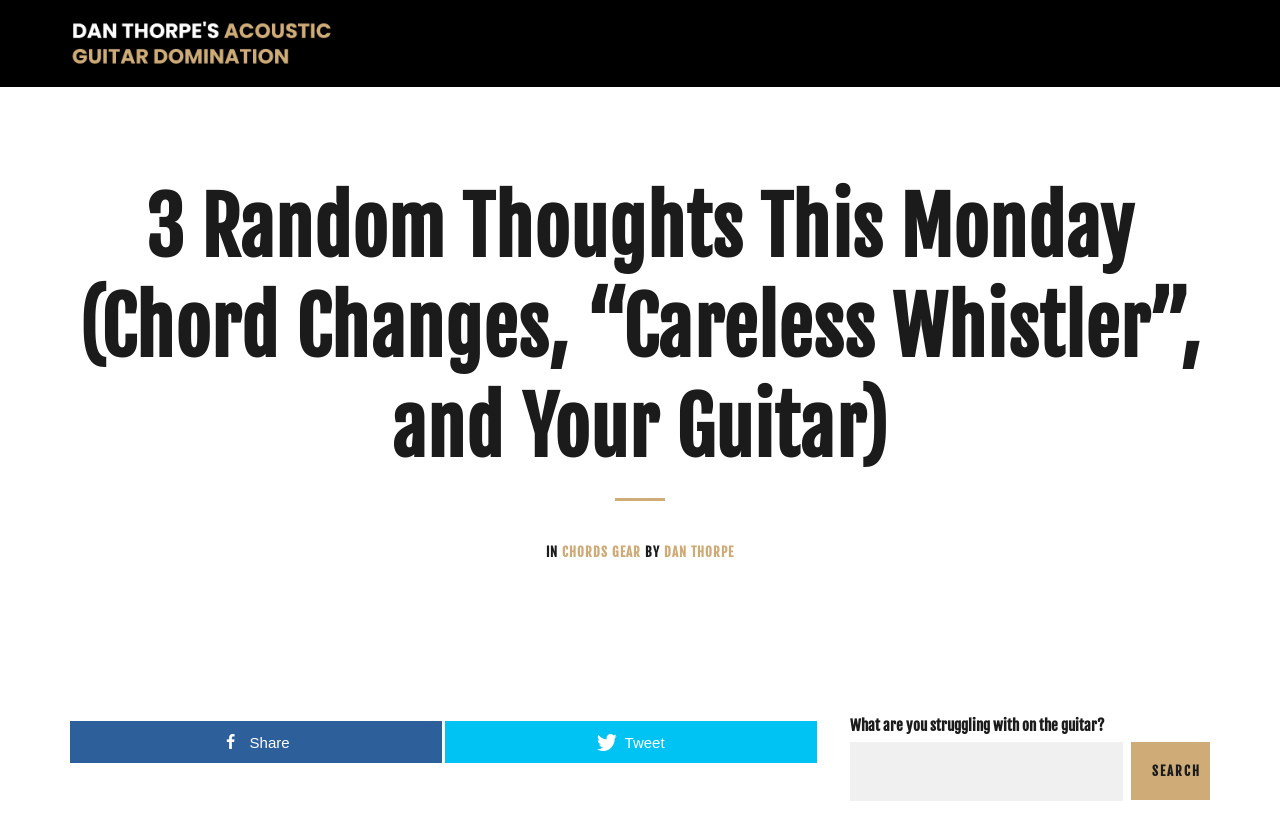Determine the bounding box coordinates of the target area to click to execute the following instruction: "visit Ecophon."

None